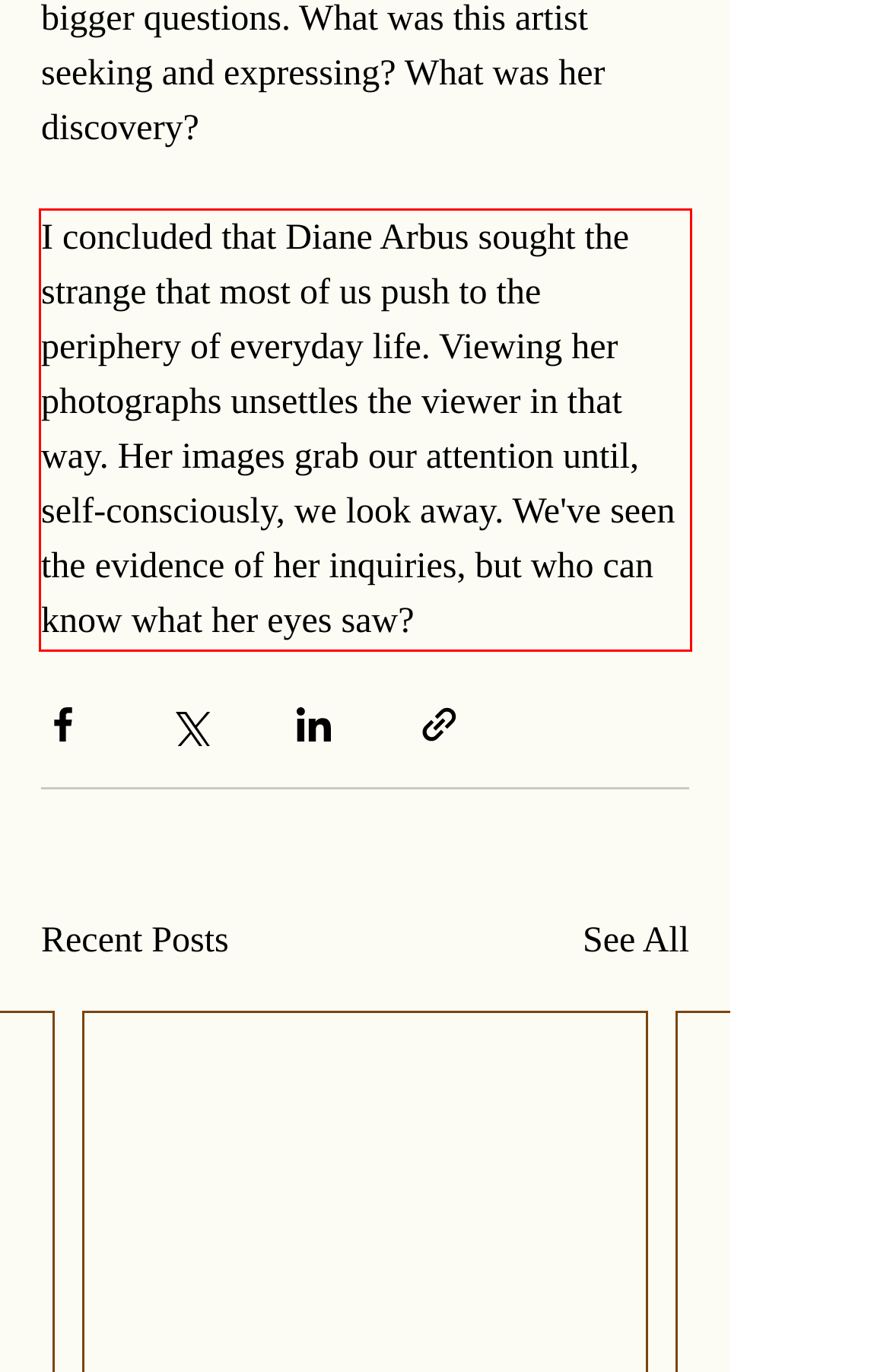Examine the webpage screenshot and use OCR to recognize and output the text within the red bounding box.

I concluded that Diane Arbus sought the strange that most of us push to the periphery of everyday life. Viewing her photographs unsettles the viewer in that way. Her images grab our attention until, self-consciously, we look away. We've seen the evidence of her inquiries, but who can know what her eyes saw?